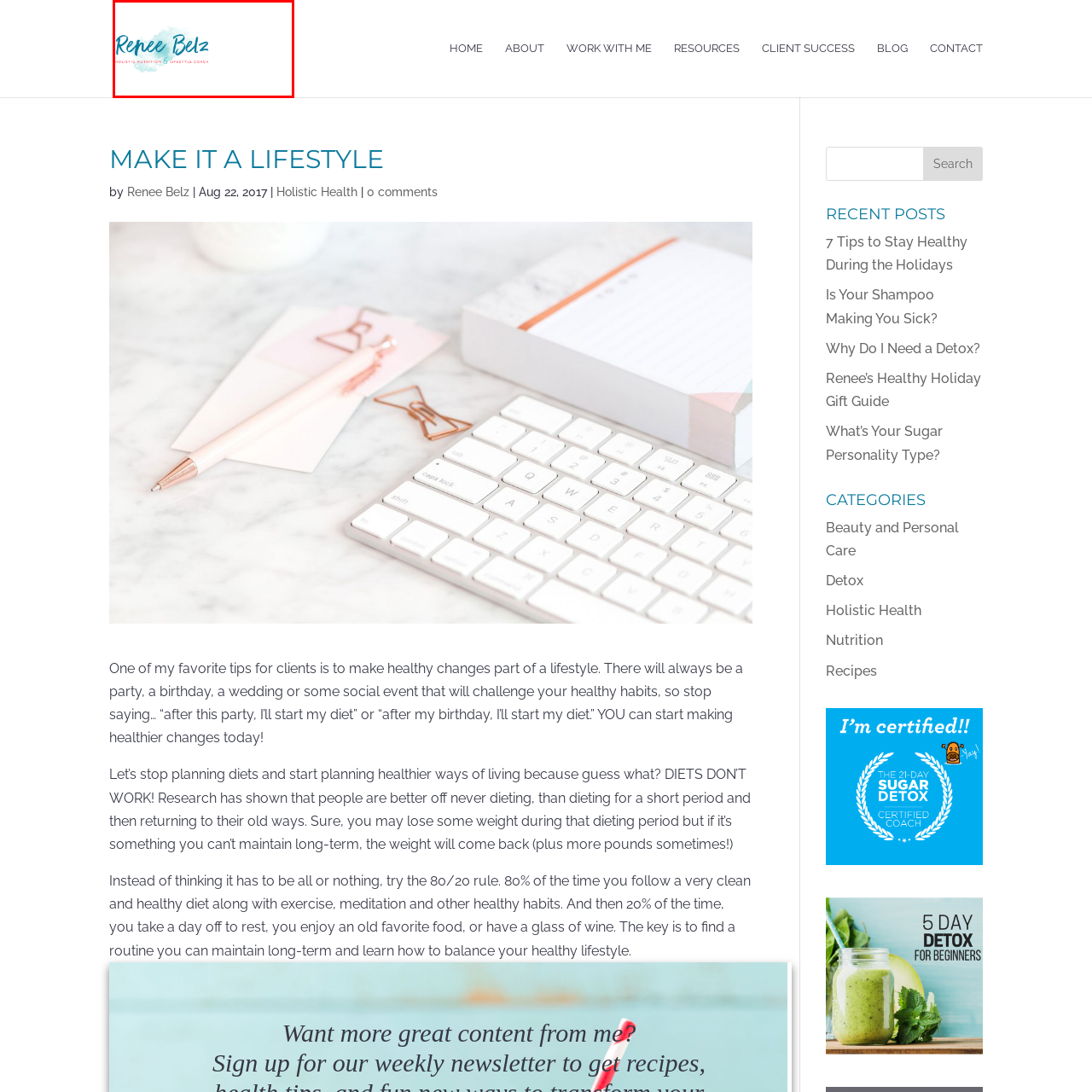Provide a thorough caption for the image that is surrounded by the red boundary.

The image features the name "Renee Belz" prominently displayed, styled in a vibrant, flowing script. Below the name, the title "Holistic Nutrition & Lifestyle Coach" is presented in a clean, modern font. The background is minimalistic, allowing the text to stand out with an artistic touch, indicated by a watercolor effect that adds a sense of creativity and warmth to the overall design. This graphic serves as a professional introduction, establishing Renee Belz's brand identity within the wellness community, highlighting her expertise in holistic nutrition and lifestyle coaching.